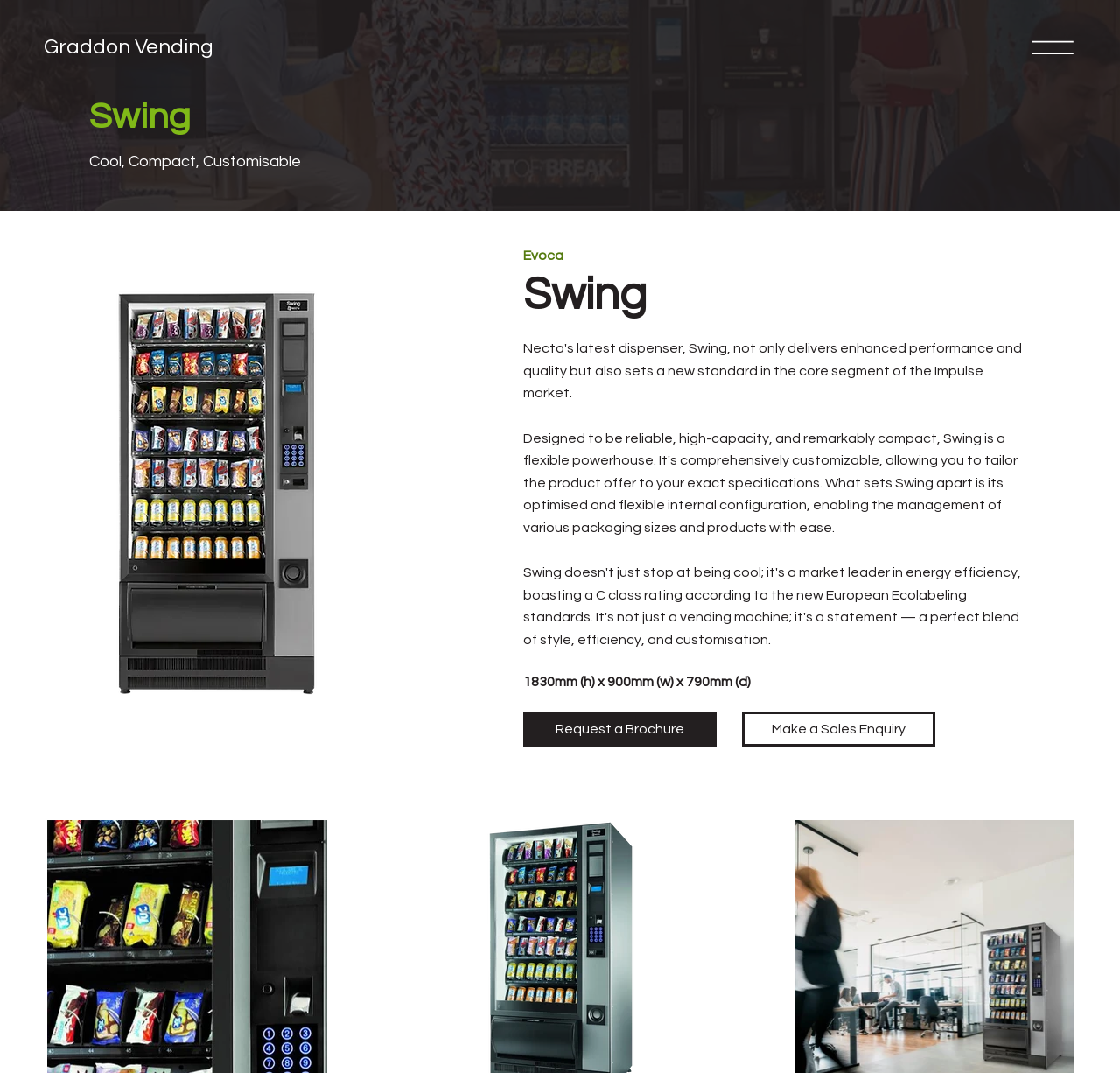Given the webpage screenshot, identify the bounding box of the UI element that matches this description: "Request a Brochure".

[0.467, 0.663, 0.64, 0.696]